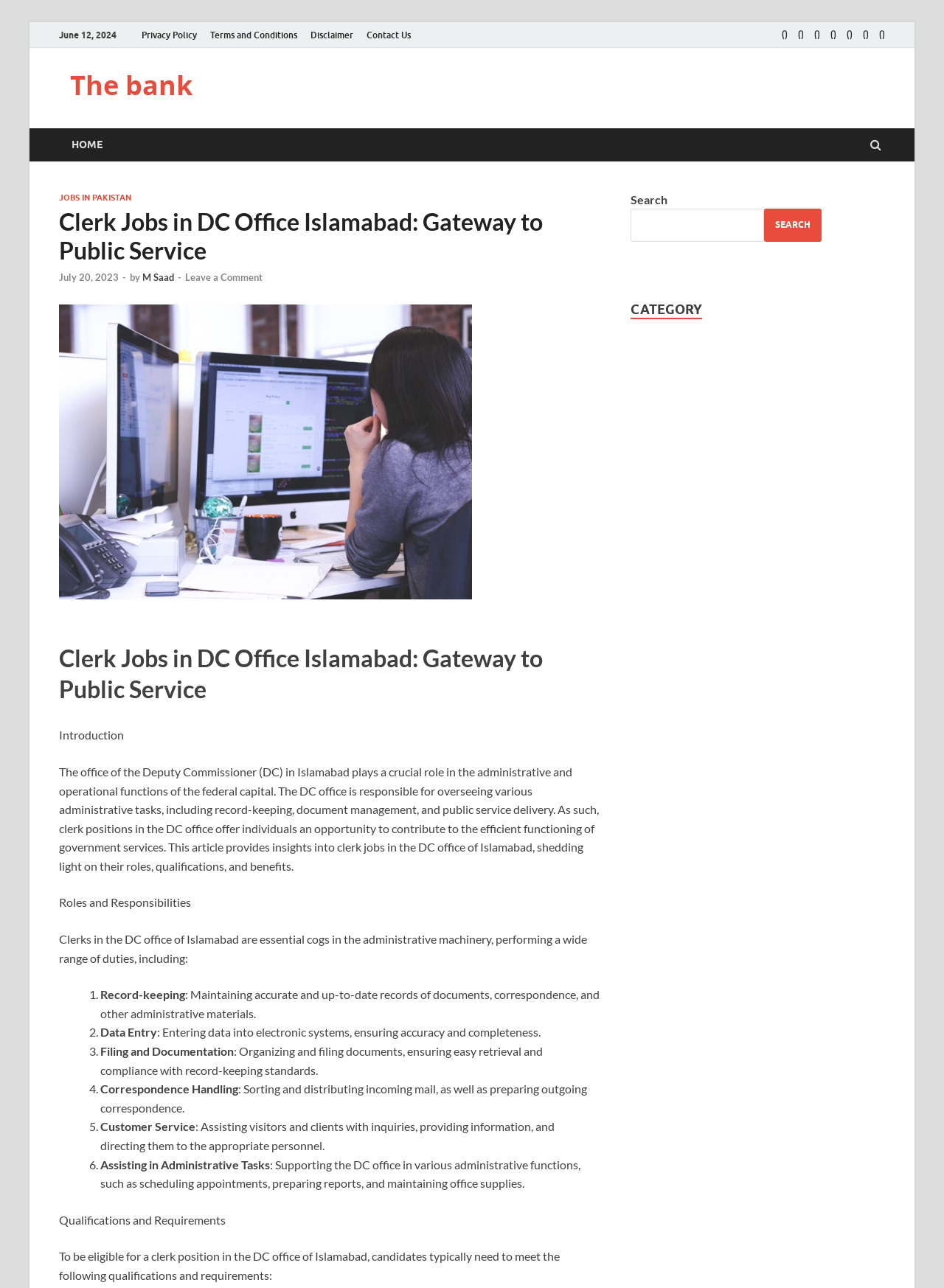What are the responsibilities of a clerk in the DC office?
Please answer using one word or phrase, based on the screenshot.

Record-keeping, data entry, filing, correspondence handling, customer service, and assisting in administrative tasks